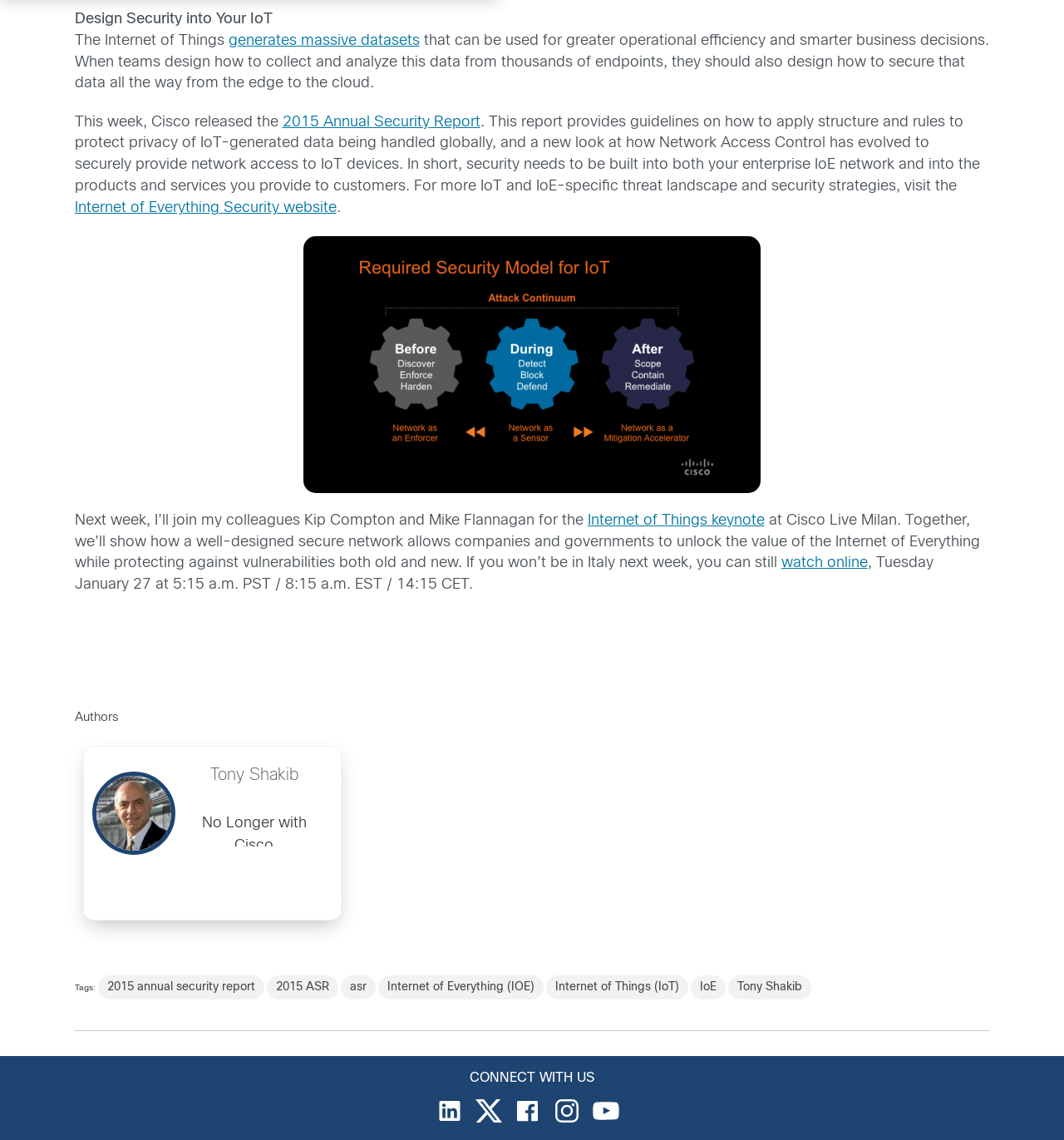What is the topic of the article?
Refer to the image and respond with a one-word or short-phrase answer.

IoT security